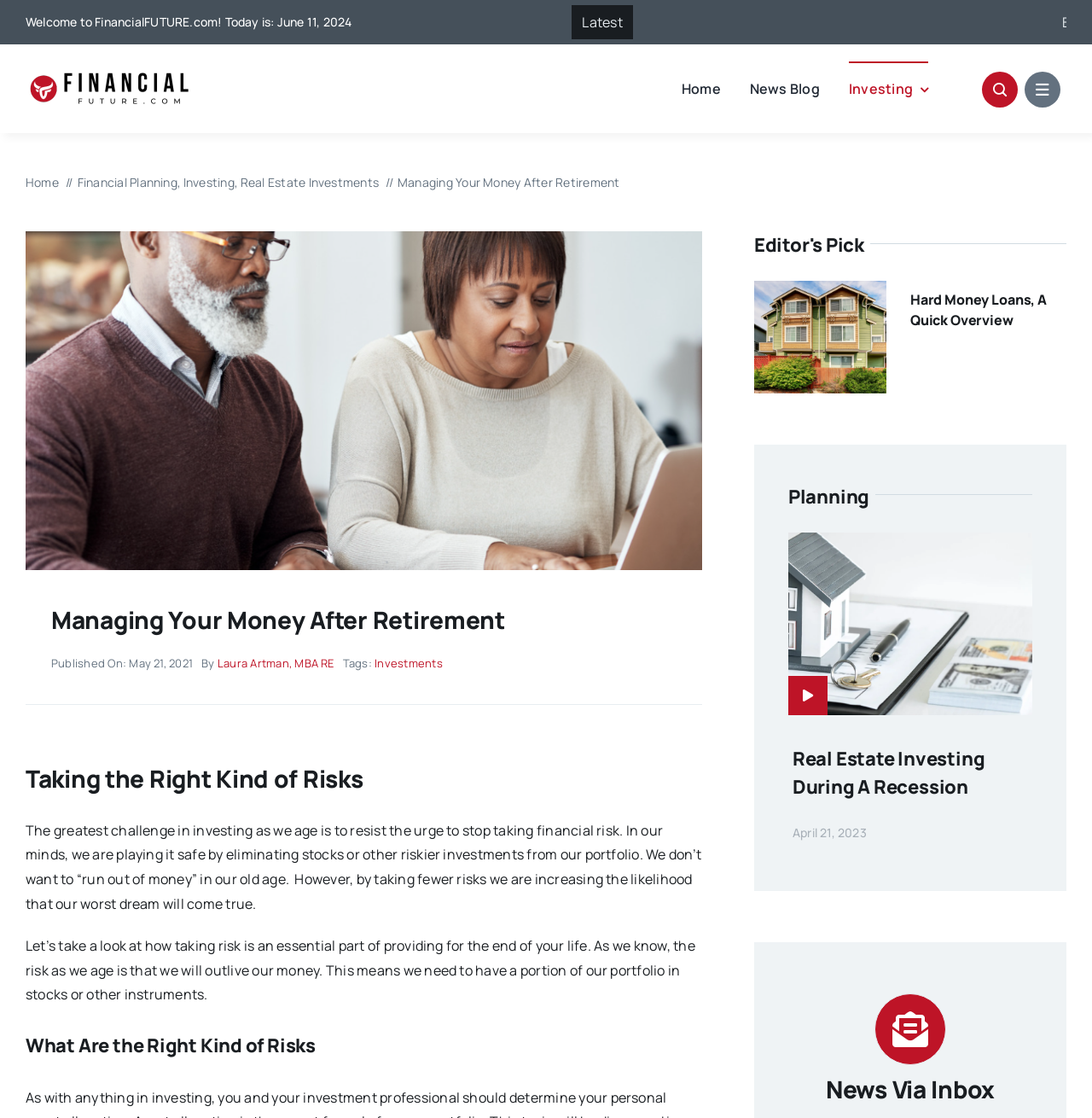Highlight the bounding box coordinates of the region I should click on to meet the following instruction: "Click on 'Real Estate Investing During a Recession' link".

[0.722, 0.478, 0.945, 0.495]